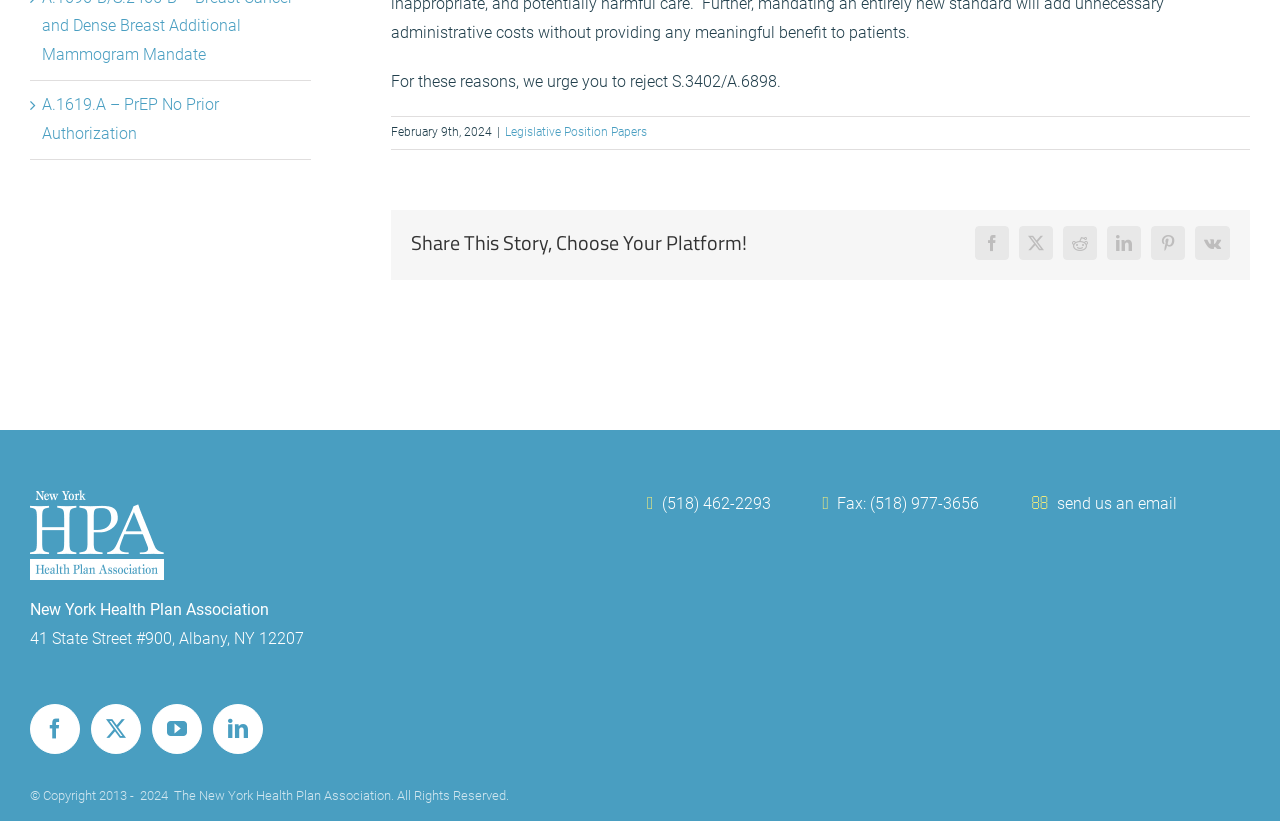How can I contact the New York Health Plan Association?
Refer to the image and provide a concise answer in one word or phrase.

Phone, fax, or email